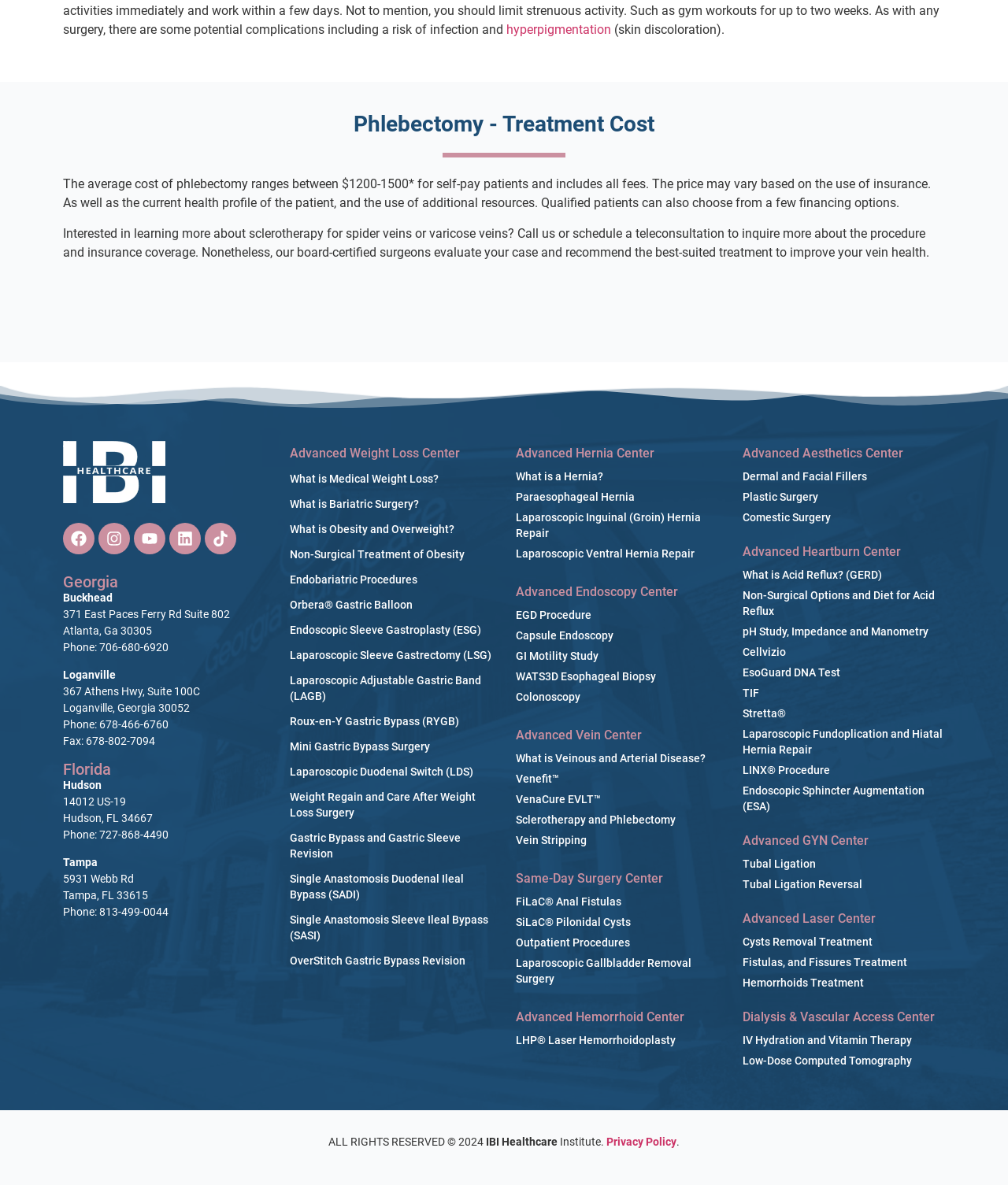Please specify the bounding box coordinates of the region to click in order to perform the following instruction: "Click on the Facebook link".

[0.062, 0.441, 0.094, 0.468]